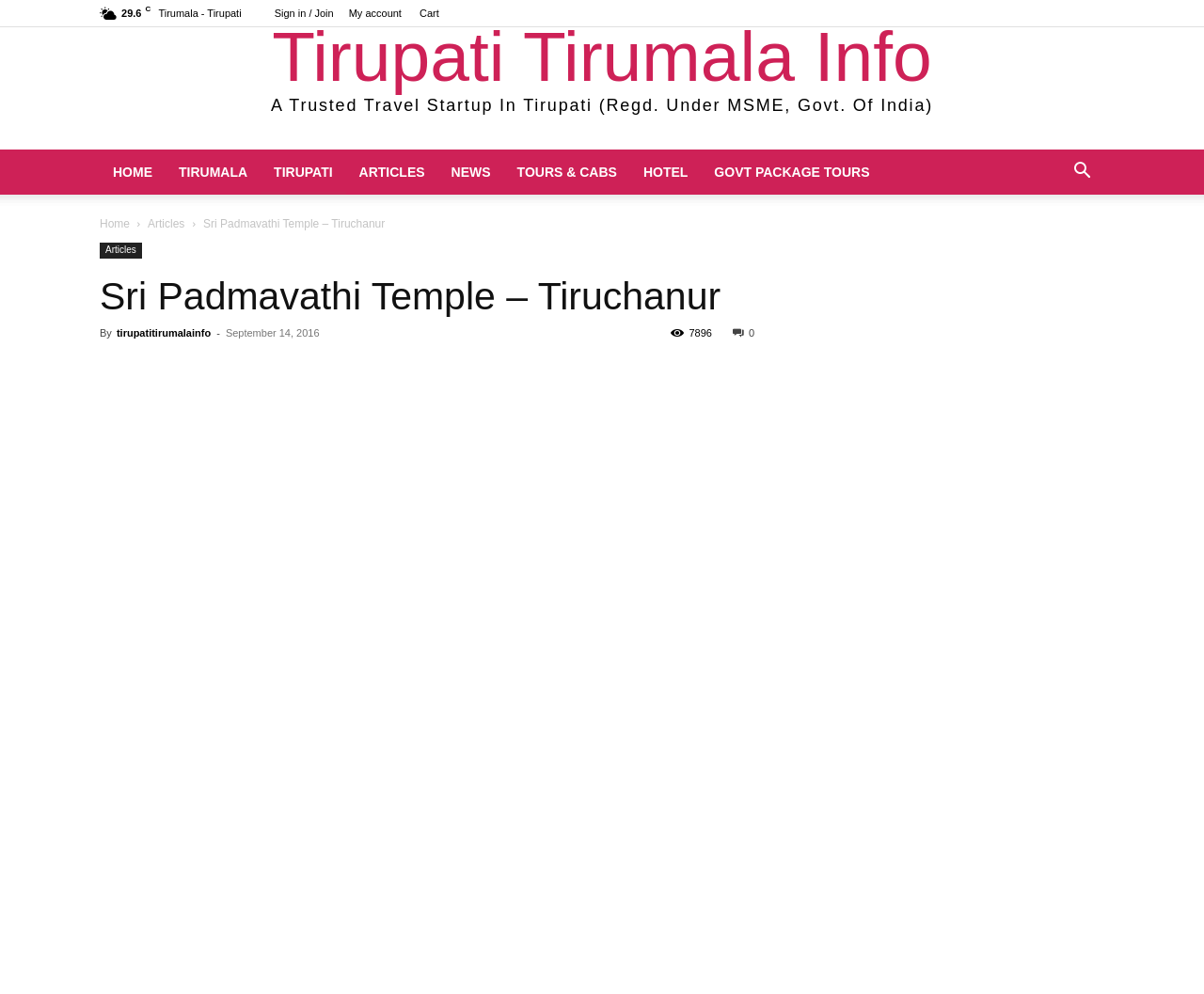Examine the screenshot and answer the question in as much detail as possible: What is the date of the article?

The date of the article is mentioned below the article title, which is September 14, 2016.